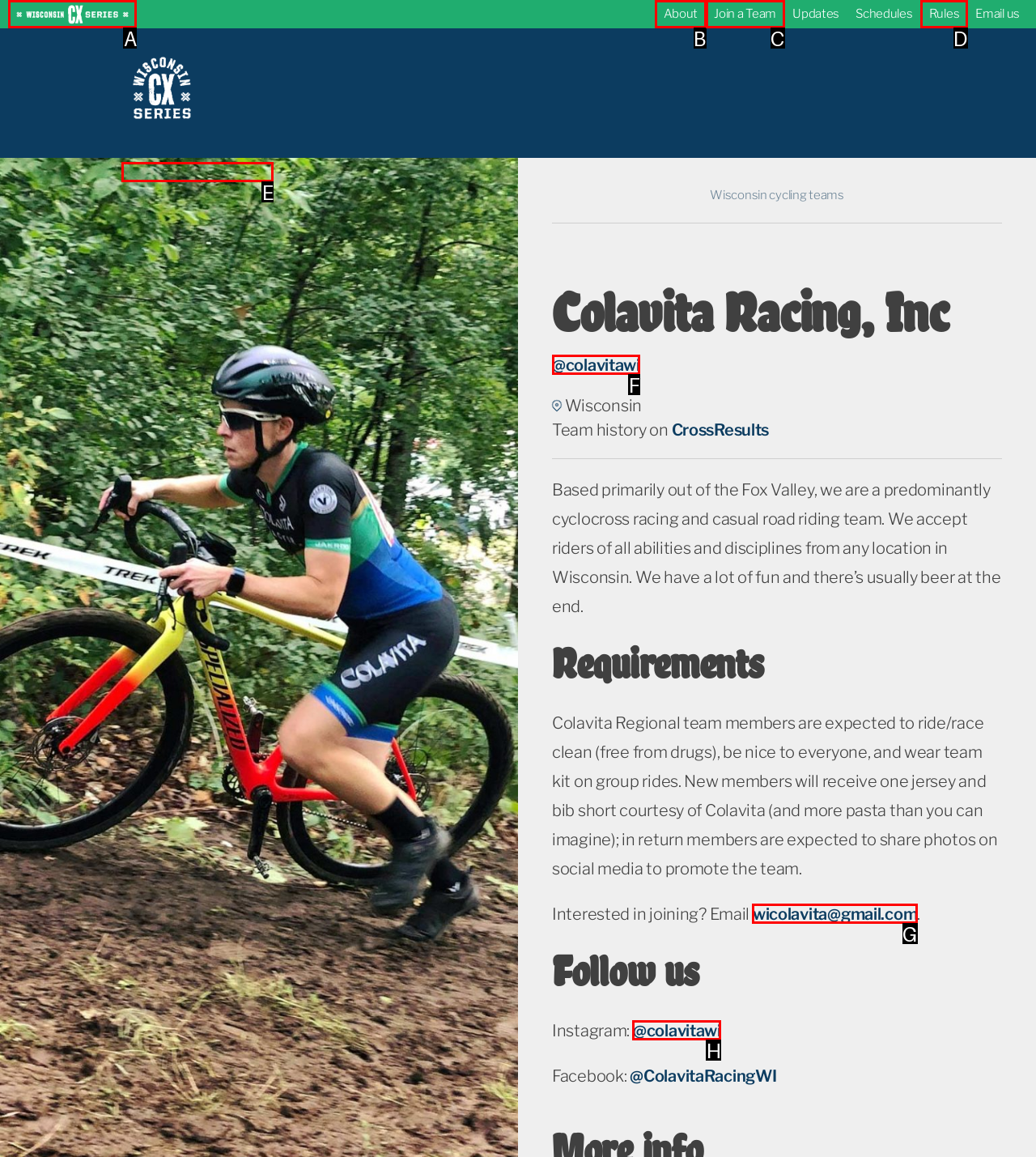Tell me which one HTML element best matches the description: Join a Team Answer with the option's letter from the given choices directly.

C